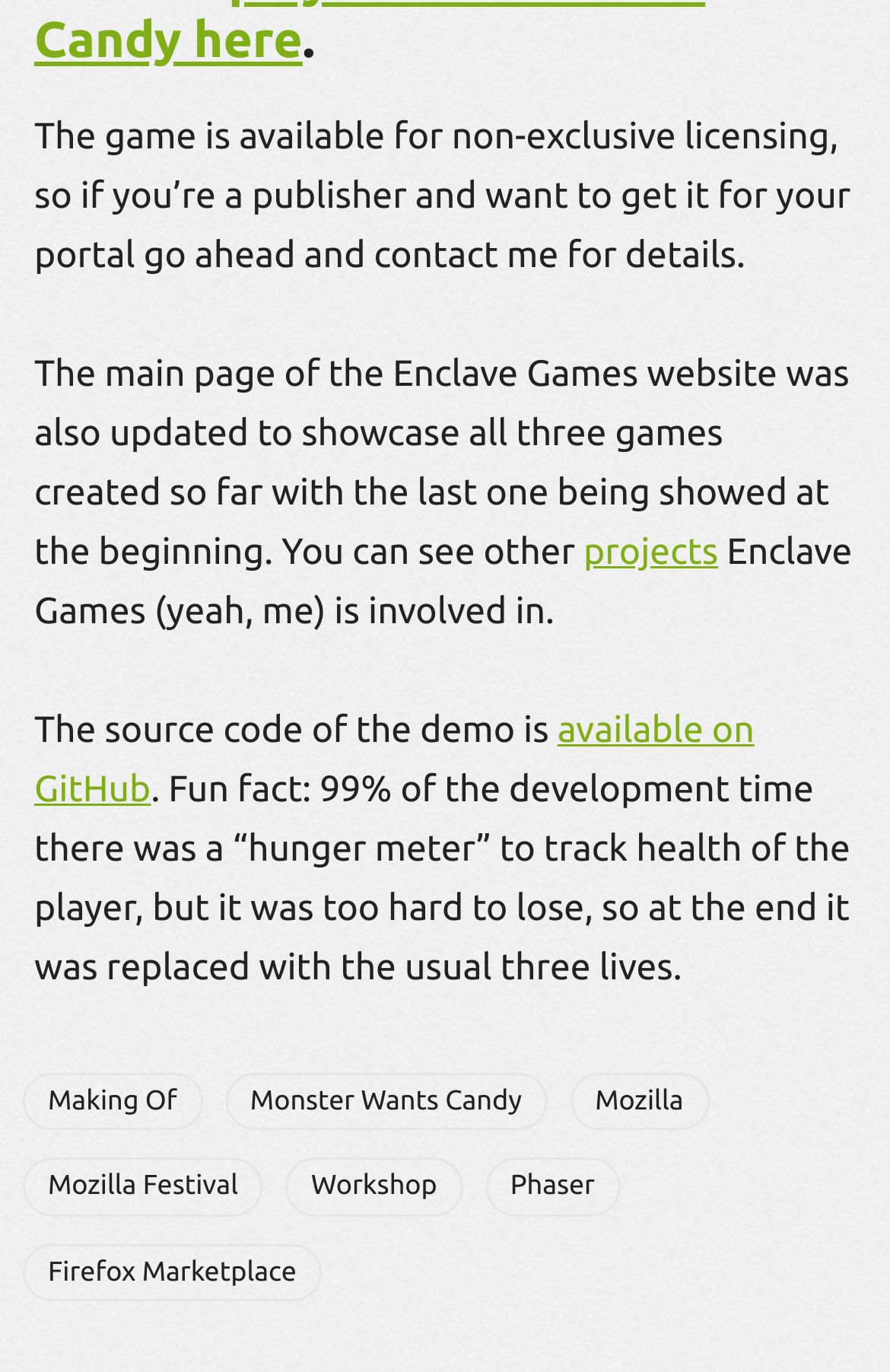Can you find the bounding box coordinates for the element that needs to be clicked to execute this instruction: "go to the Monster Wants Candy page"? The coordinates should be given as four float numbers between 0 and 1, i.e., [left, top, right, bottom].

[0.253, 0.782, 0.615, 0.824]